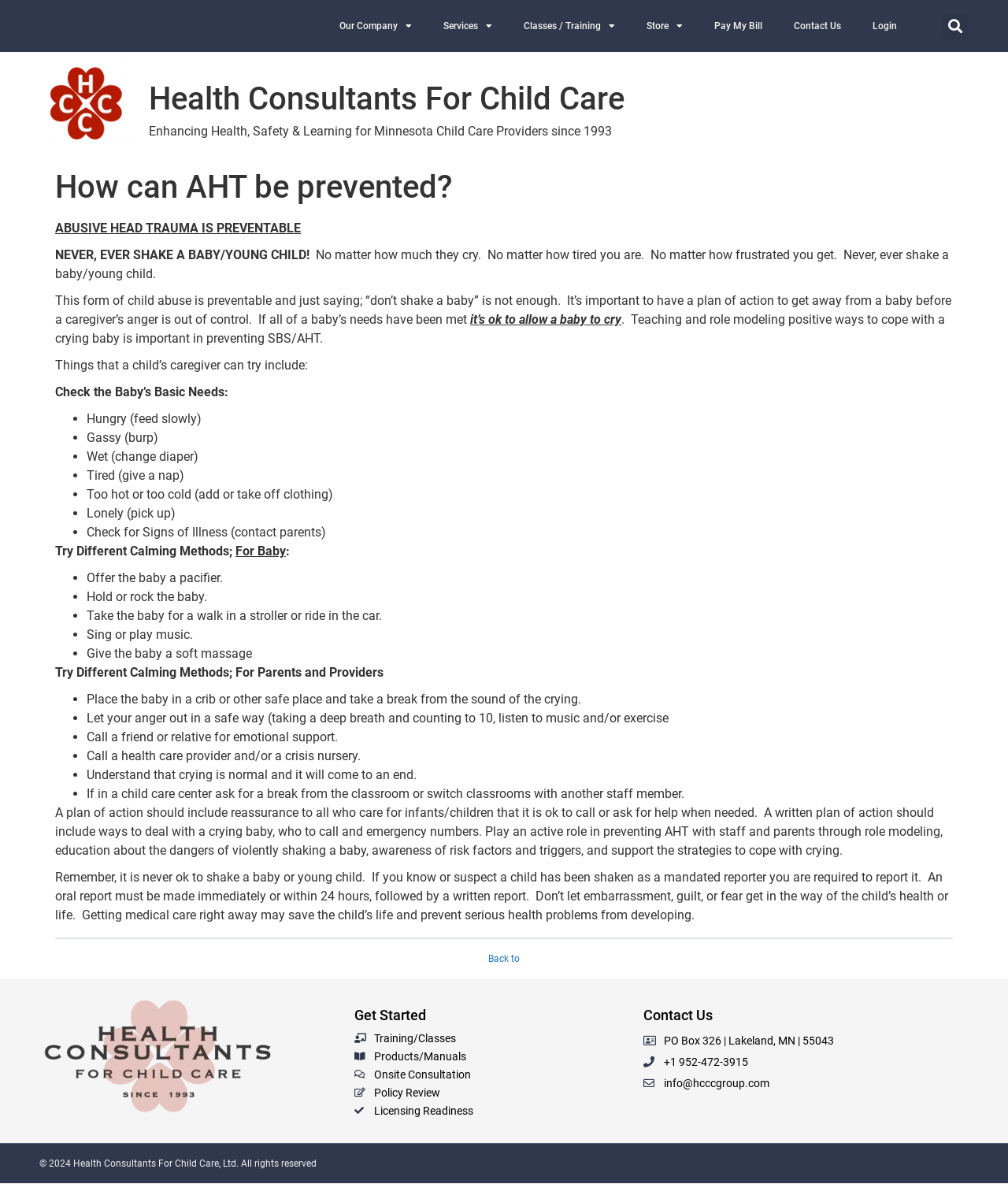Can you find and provide the main heading text of this webpage?

Health Consultants For Child Care